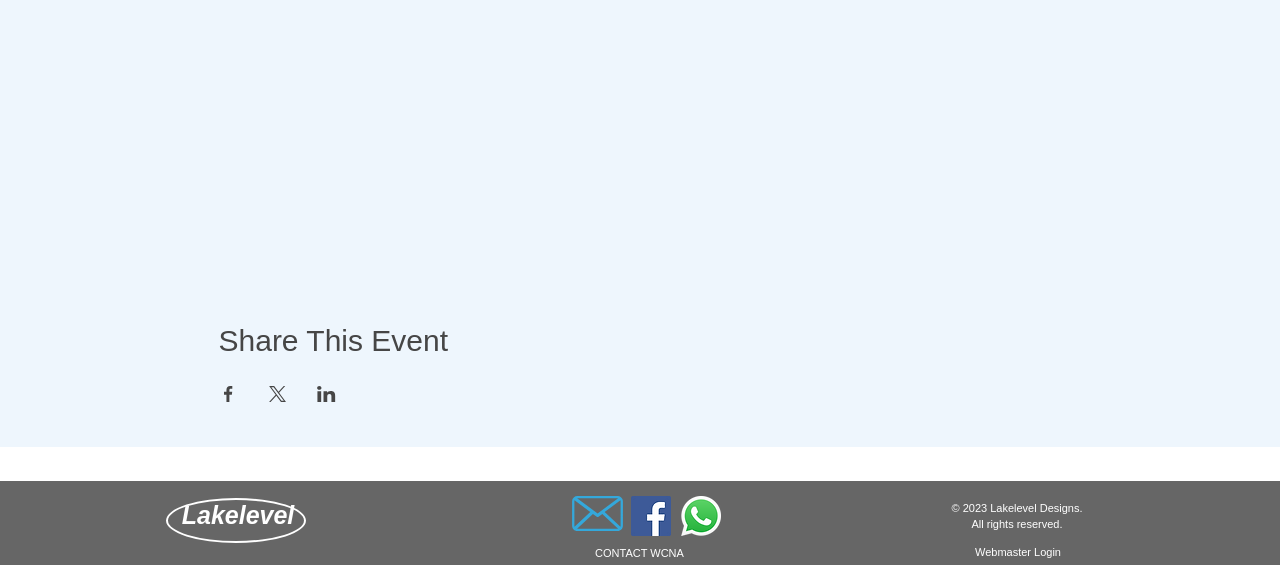Please provide a brief answer to the following inquiry using a single word or phrase:
What is the copyright year of the website?

2023